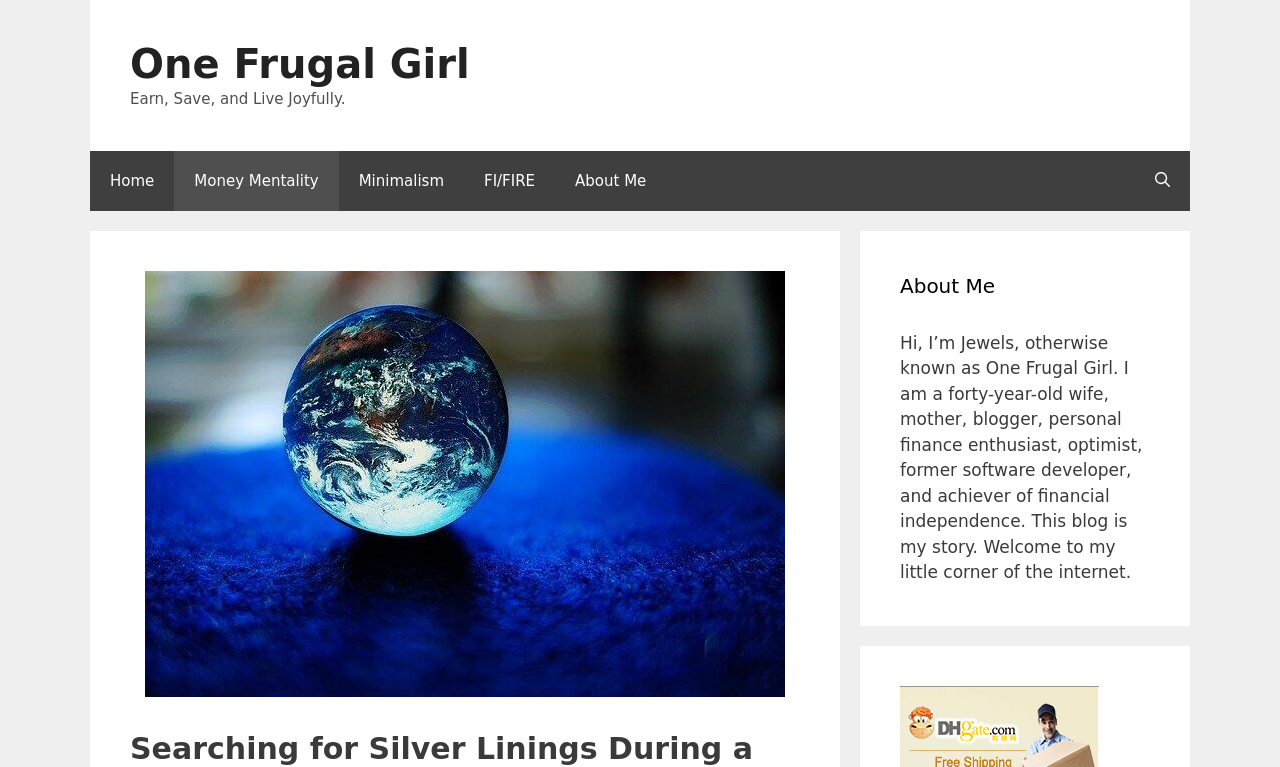How many navigation links are there?
Answer the question with a detailed and thorough explanation.

There are 5 navigation links, which are 'Home', 'Money Mentality', 'Minimalism', 'FI/FIRE', and 'About Me', located in the primary navigation section of the webpage.